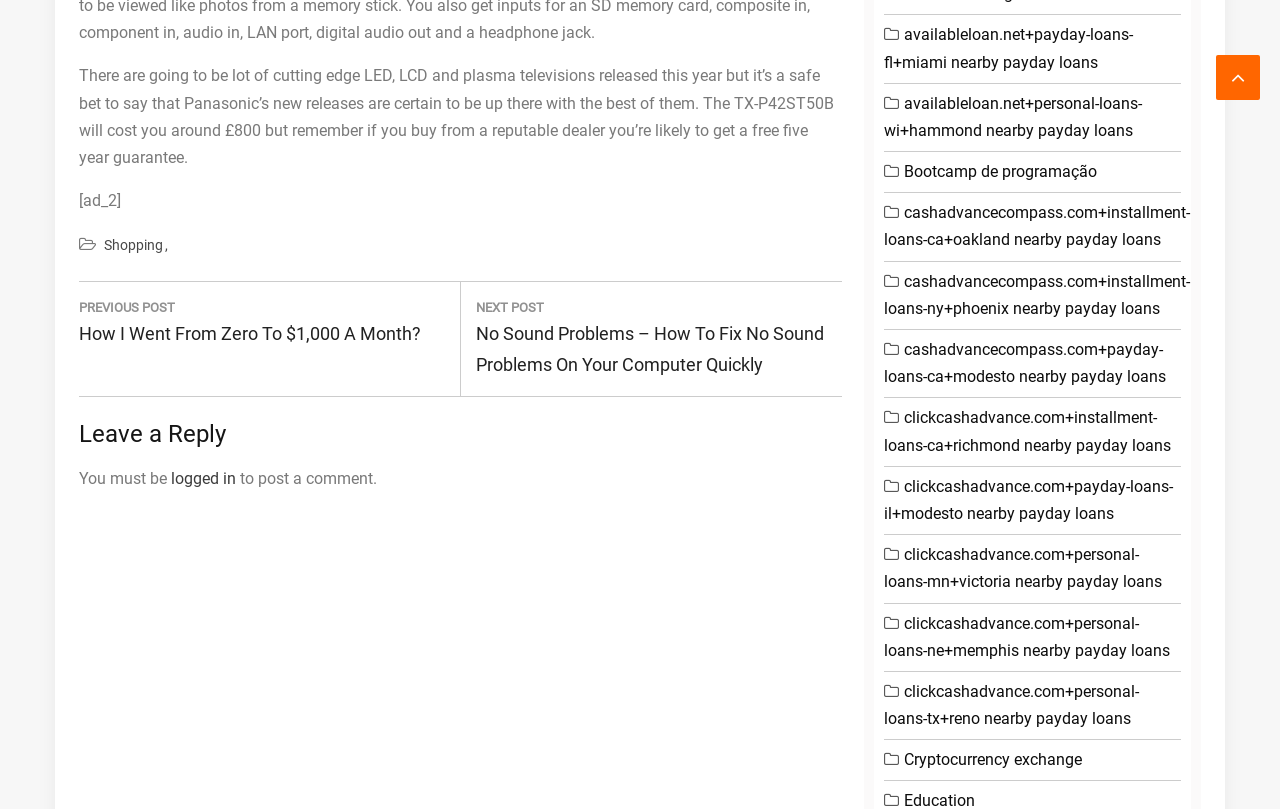Please specify the bounding box coordinates of the clickable region to carry out the following instruction: "Click on 'Shopping'". The coordinates should be four float numbers between 0 and 1, in the format [left, top, right, bottom].

[0.078, 0.285, 0.134, 0.324]